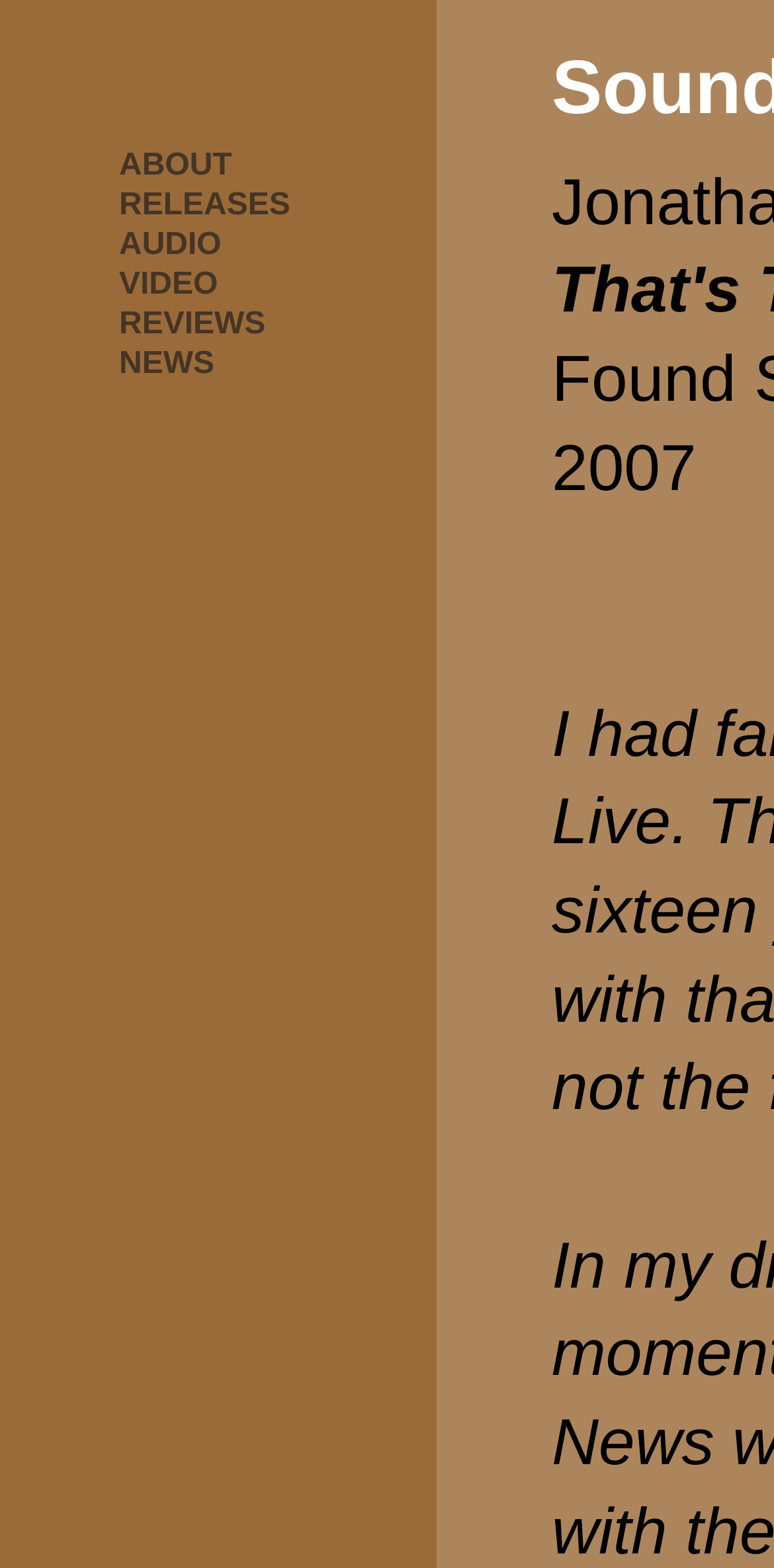Are the links in the top-left section of the webpage aligned horizontally?
Provide a comprehensive and detailed answer to the question.

I examined the x1 and x2 coordinates of each link element in the top-left section of the webpage and found that they do not have the same x1 and x2 values. This indicates that the links are not aligned horizontally, but rather are stacked vertically.